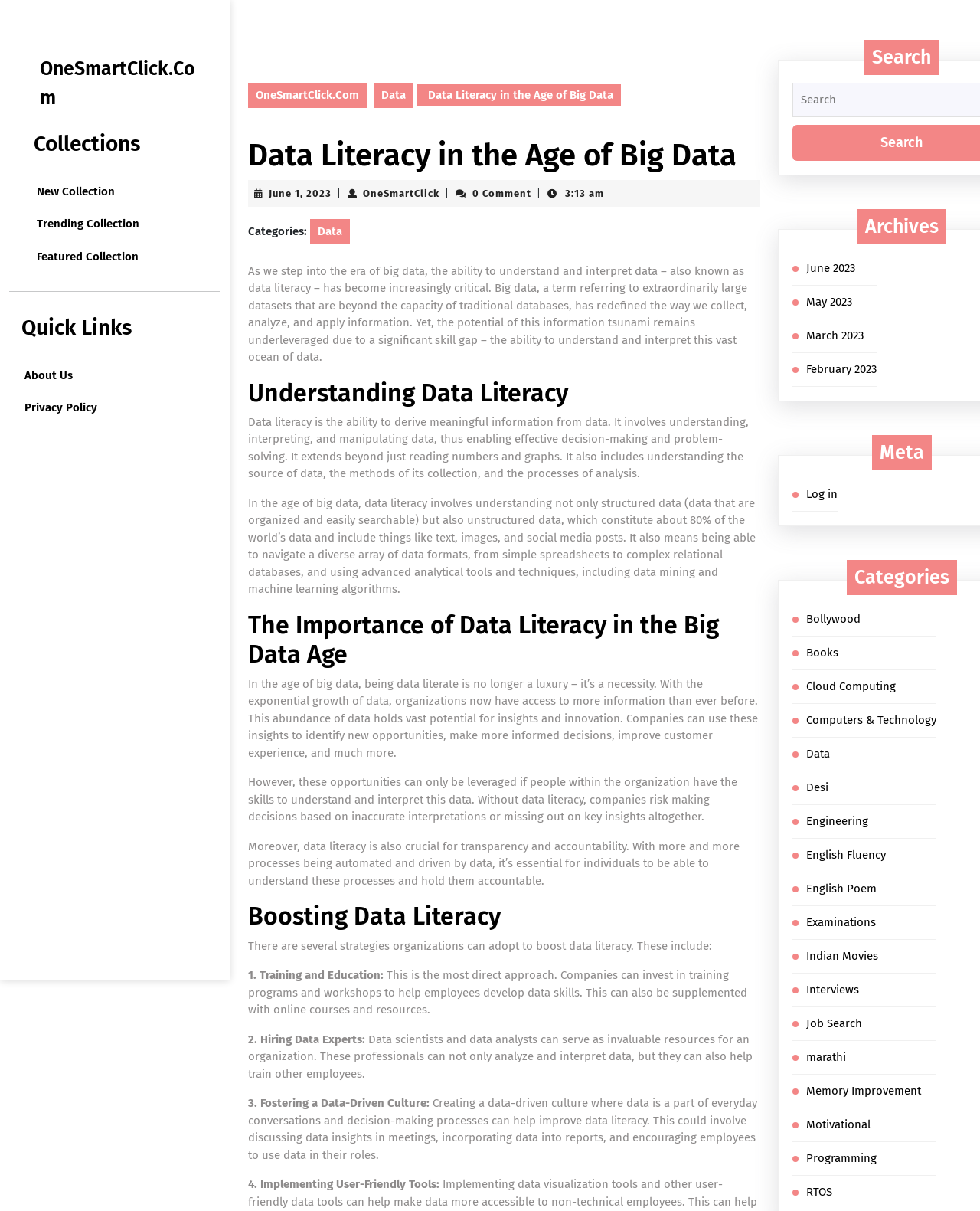Bounding box coordinates should be in the format (top-left x, top-left y, bottom-right x, bottom-right y) and all values should be floating point numbers between 0 and 1. Determine the bounding box coordinate for the UI element described as: Troba el meu producte

None